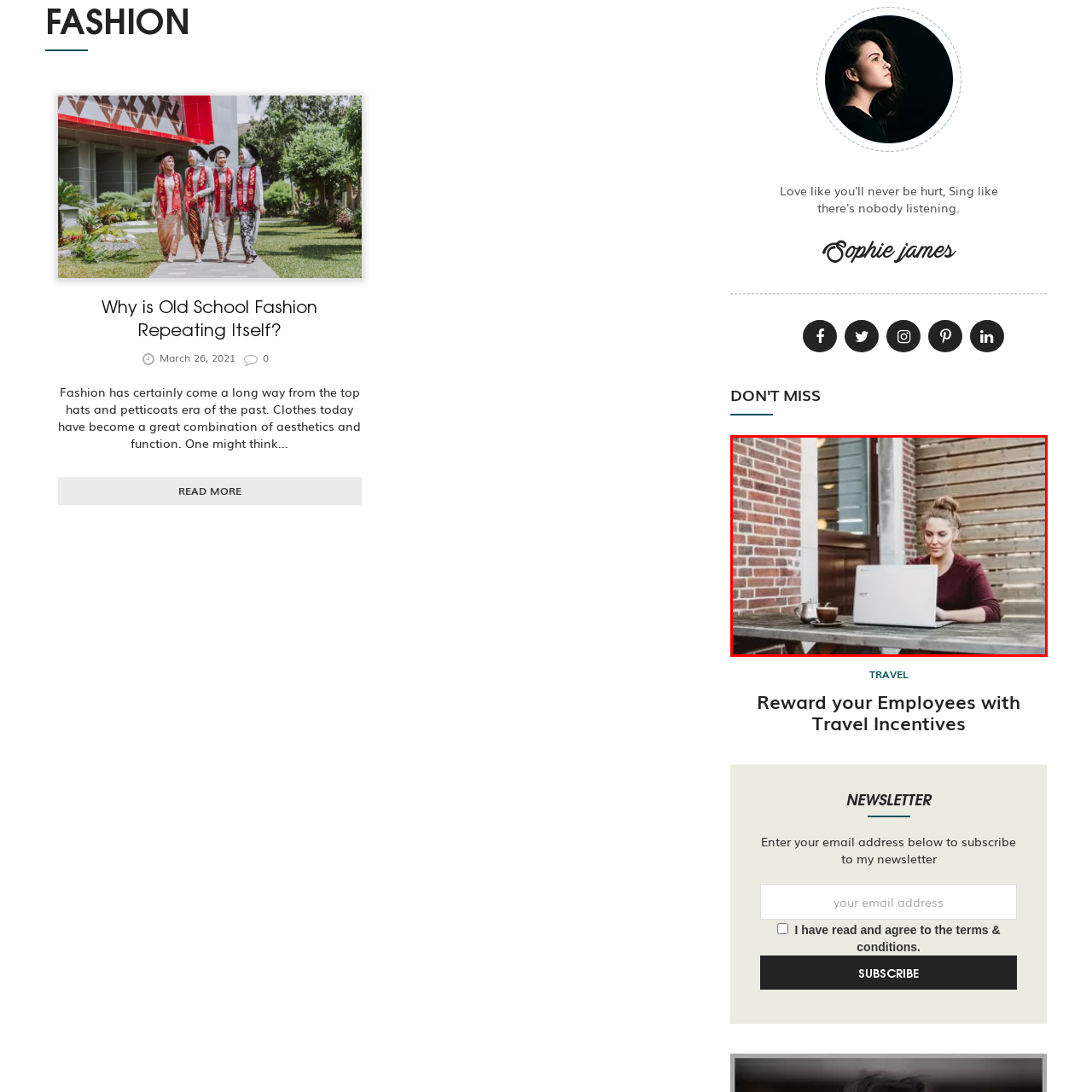Refer to the image enclosed in the red bounding box, then answer the following question in a single word or phrase: What is the background of the scene?

Rustic wooden slats and exposed red brick